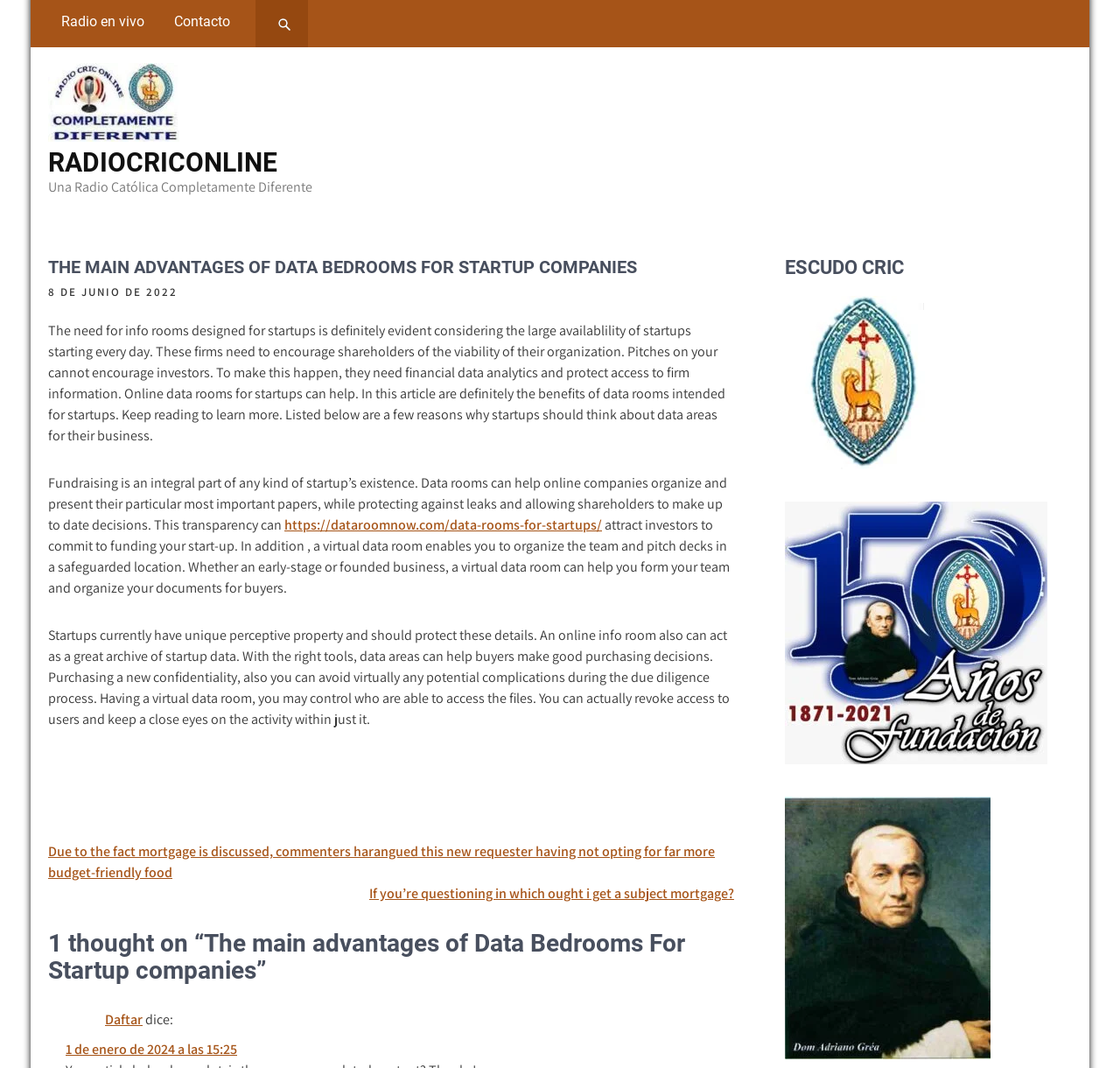Extract the bounding box for the UI element that matches this description: "Radio en vivo".

[0.043, 0.0, 0.141, 0.041]